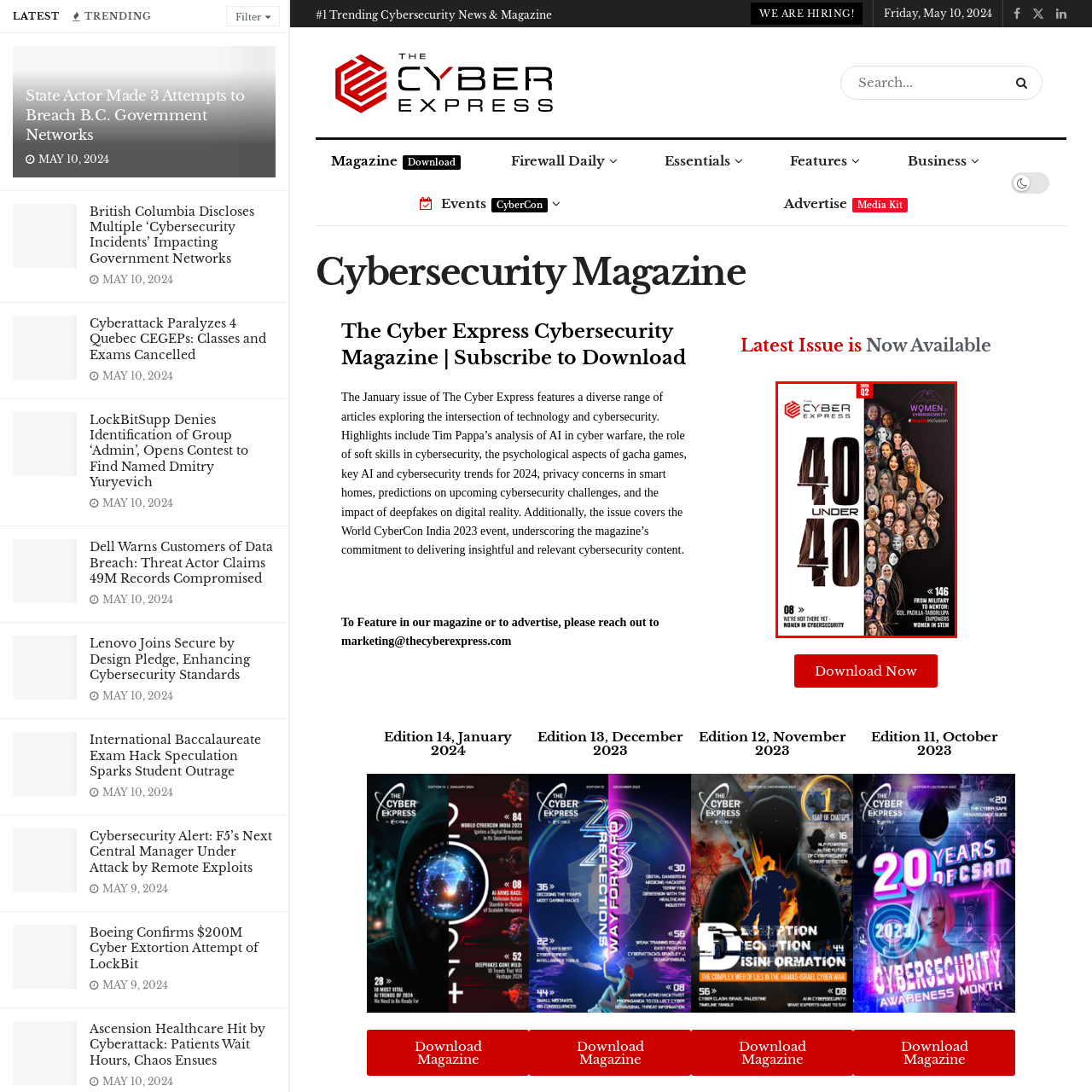Generate an in-depth caption for the image segment highlighted with a red box.

The image features the cover of *The Cyber Express* magazine for the second quarter of 2024, highlighting the theme "40 Under 40." This special issue celebrates notable women in cybersecurity, emphasizing their contributions and the importance of inclusion within the industry. Prominently displayed is the text "40 UNDER 40," showcasing the names and faces of accomplished individuals, with a strong visual representation symbolizing diversity and empowerment. The issue also includes the tagline "We’re Not There Yet - Women in Cybersecurity," reflecting a commitment to recognizing the ongoing challenges and achievements of women in the field. Notable features include a tribute to individuals transitioning from military backgrounds into mentorship roles, showcasing the intersection of expertise and leadership in cybersecurity. The cover aims to inspire and encourage further inclusion of women in technology and cybersecurity careers.